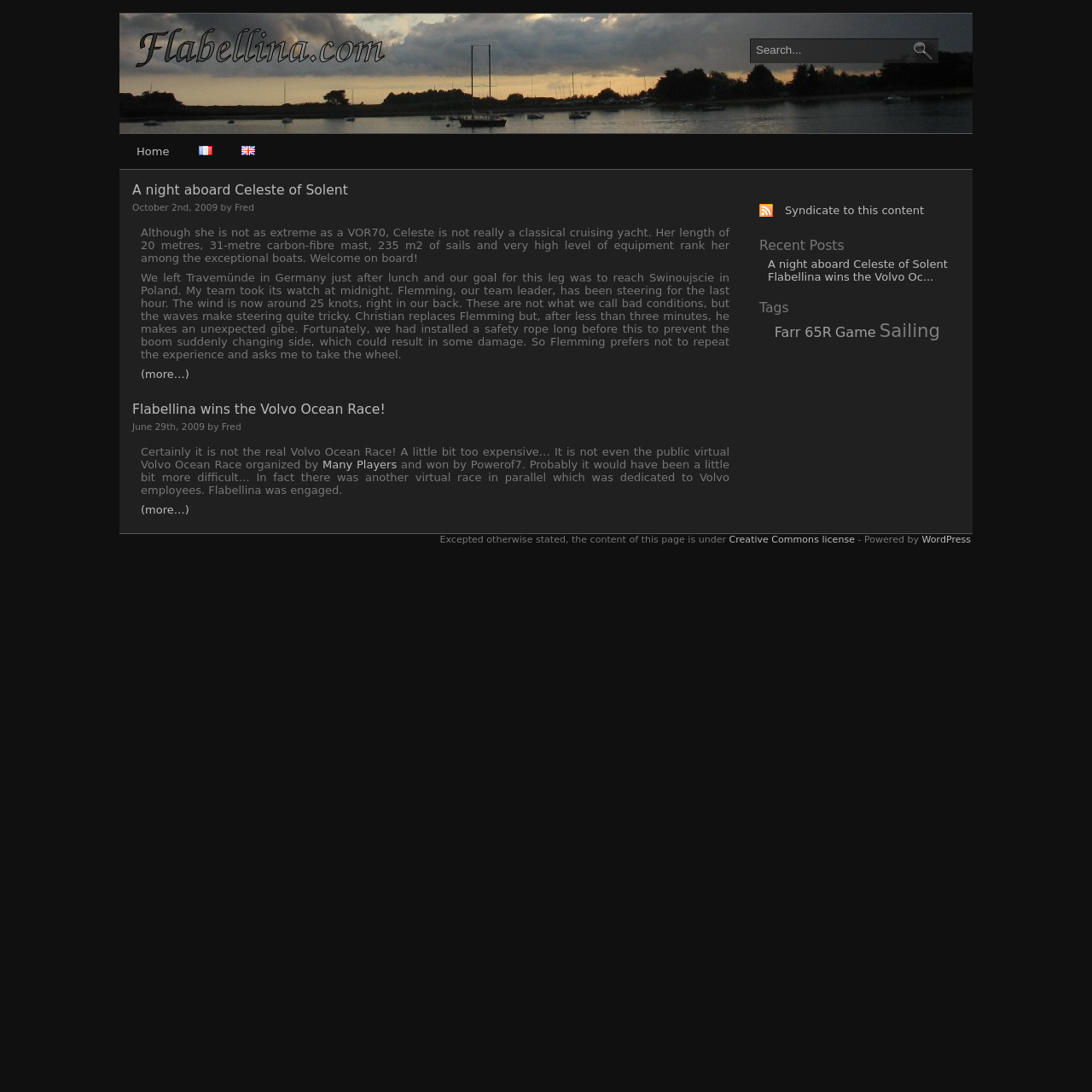Give a detailed overview of the webpage's appearance and contents.

The webpage is a personal blog, titled "Flabellina.com", focused on sharing experiences and stories about diving, sailing, hiking, trips, and photos. At the top, there is a heading with the title "Flabellina.com" and a search bar with a placeholder text "Search...". Below the search bar, there are three language options: "Home", "Français", and "English", each accompanied by a small flag icon.

The main content of the page is divided into two sections. The first section features two blog posts. The first post is titled "A night aboard Celeste of Solent" and has a brief summary with a "Continue reading" link. The post is dated October 2nd, 2009, and is written by Fred. The second post is titled "Flabellina wins the Volvo Ocean Race!" and also has a brief summary with a "Continue reading" link. This post is dated June 29th, 2009, and is also written by Fred.

The second section is located on the right side of the page and features several links and headings. There is a "Recent Posts" section with links to the two blog posts mentioned earlier. Below that, there is a "Tags" section with links to tags such as "Farr 65R", "Game", and "Sailing". At the very bottom of the page, there is a copyright notice stating that the content is under a Creative Commons license, and a mention that the site is powered by WordPress.